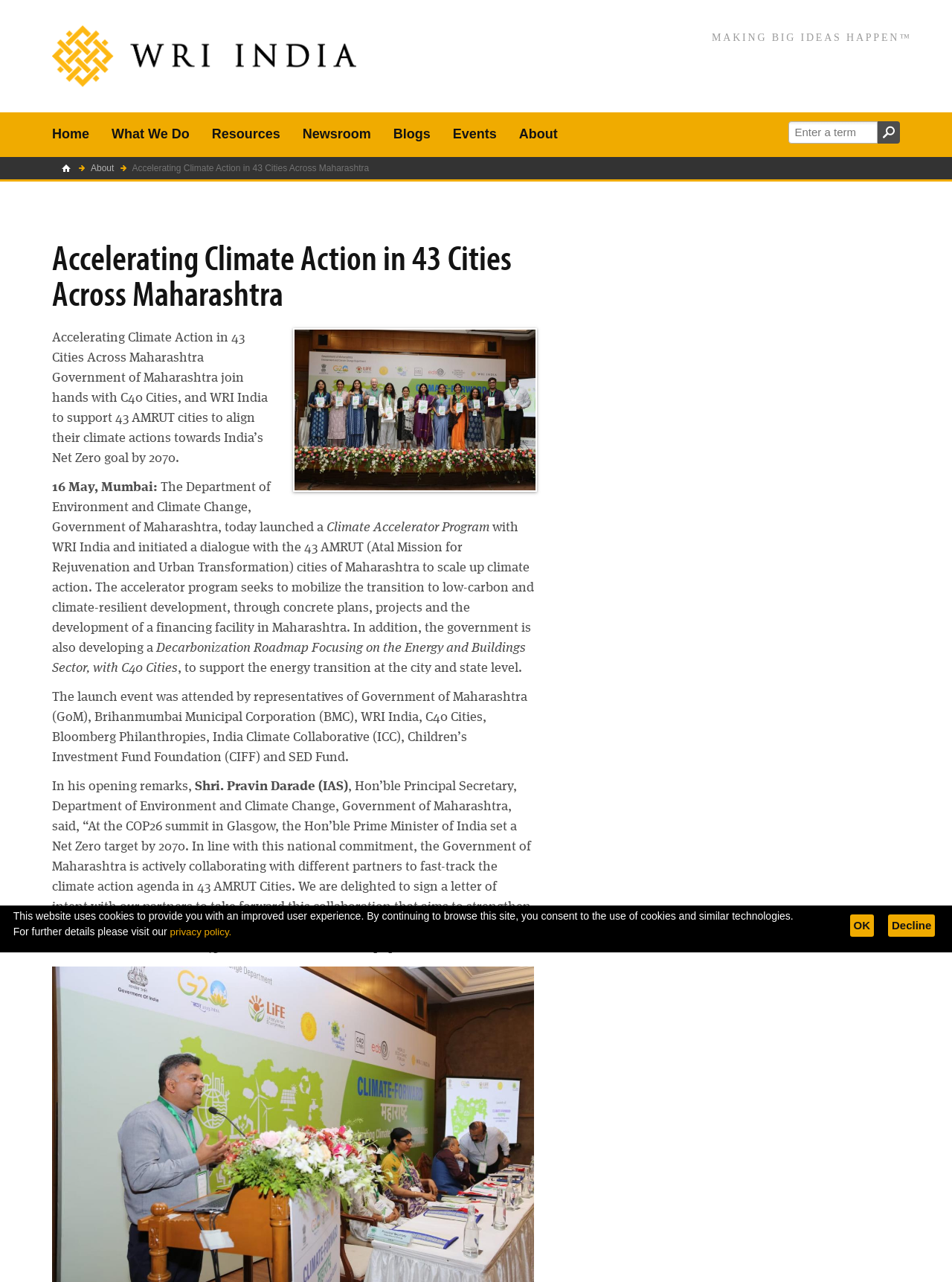Provide the bounding box coordinates of the area you need to click to execute the following instruction: "Skip to main content".

[0.0, 0.0, 0.128, 0.016]